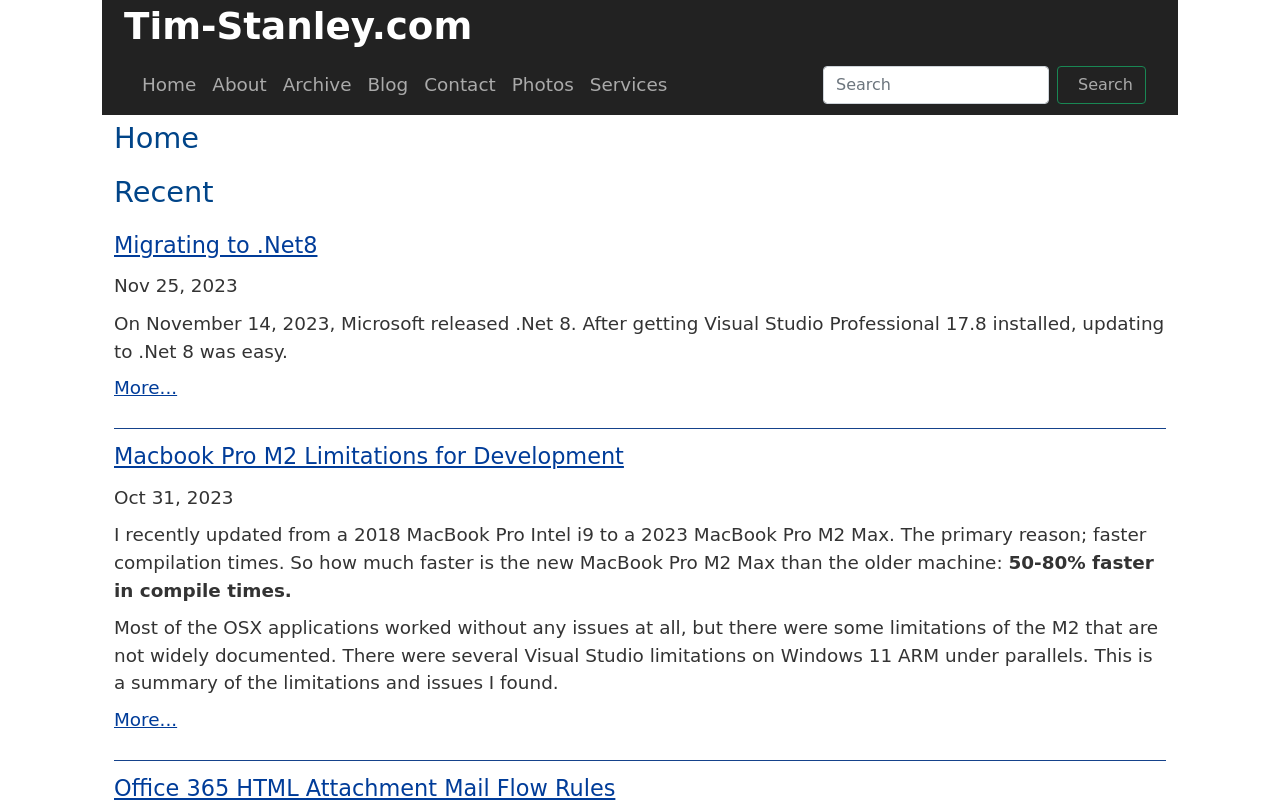How many navigation links are there?
Please give a detailed and elaborate answer to the question.

I counted the number of links in the navigation bar, which are 'Home', 'About', 'Archive', 'Blog', 'Contact', 'Photos', 'Services', and found that there are 8 links in total.